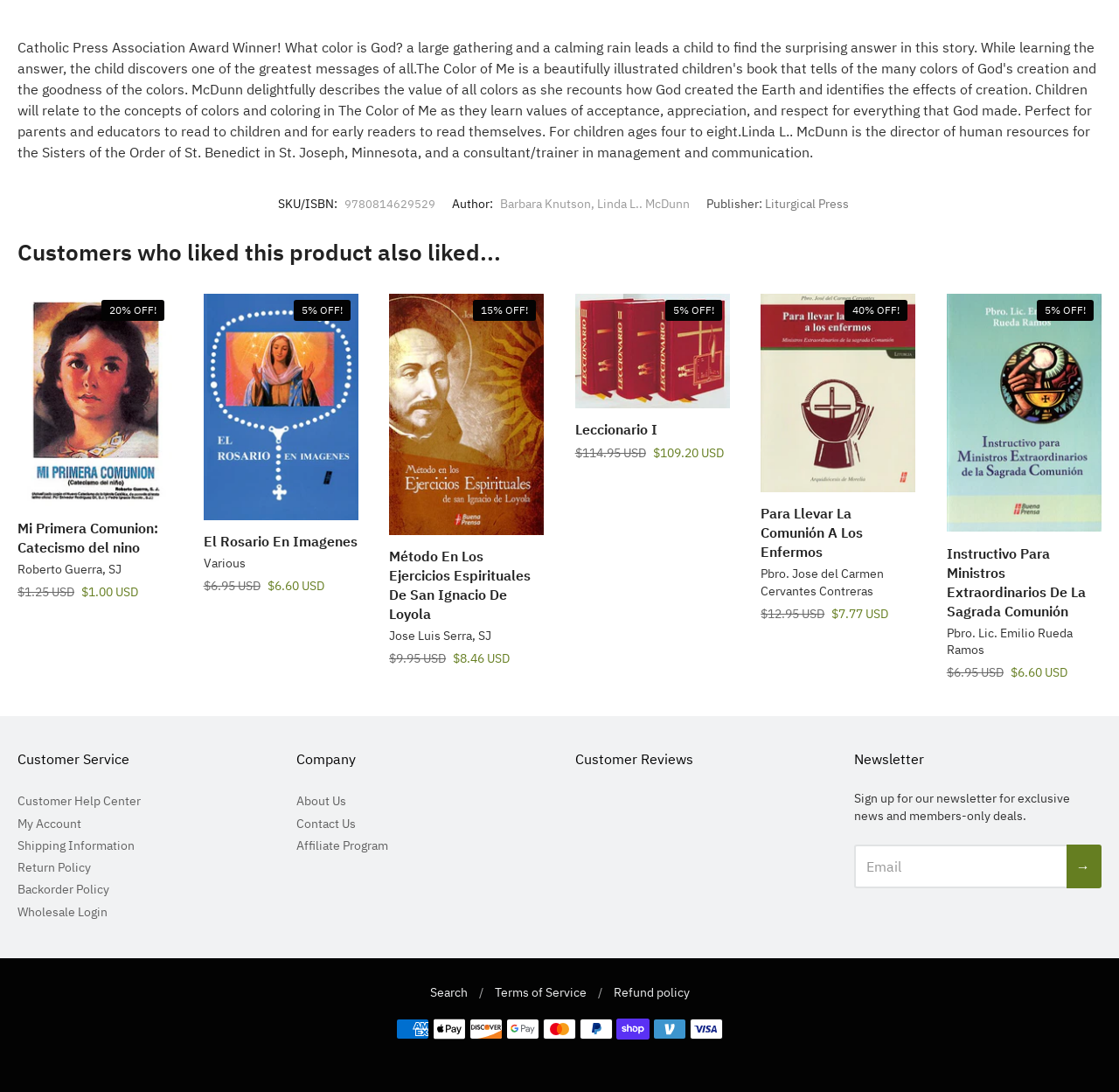Locate the bounding box of the UI element with the following description: "Liturgical Press".

[0.683, 0.18, 0.758, 0.194]